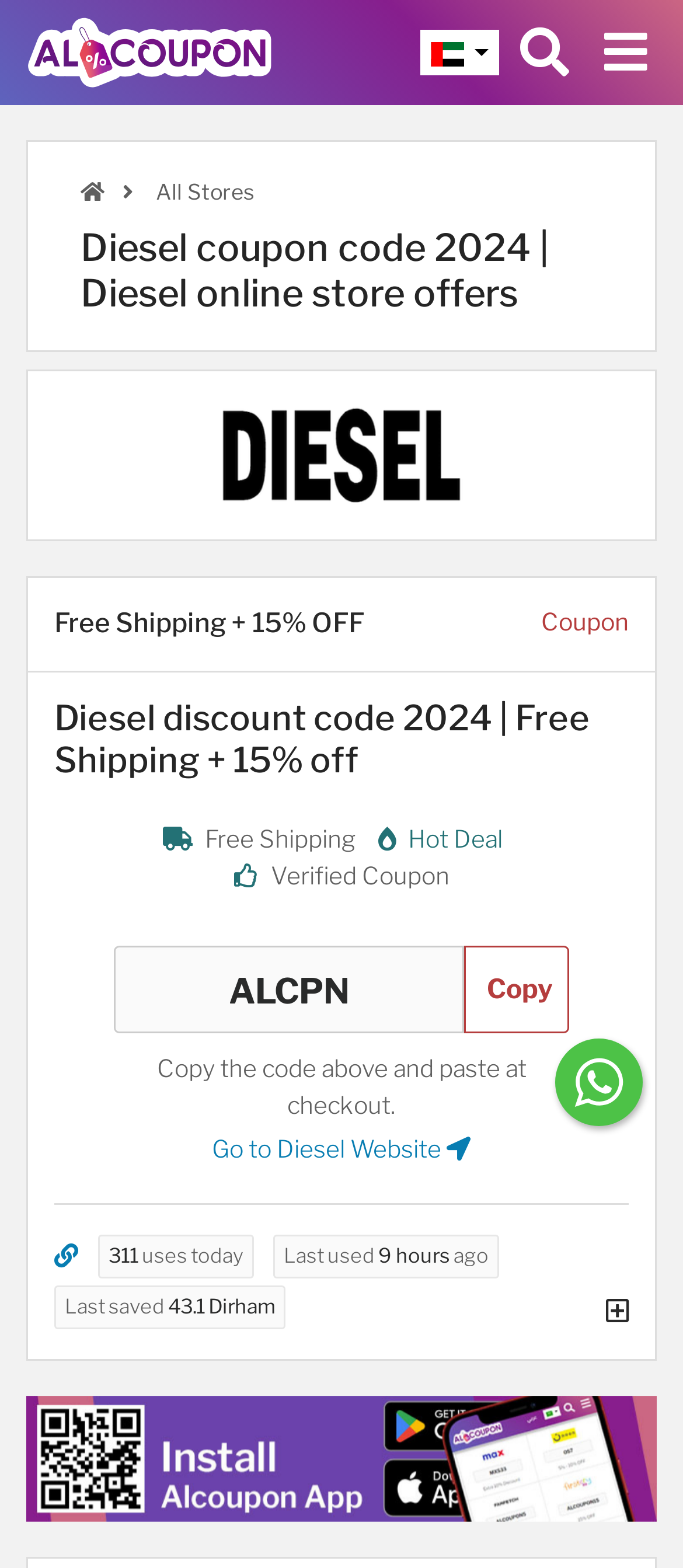What is the action that can be performed on the coupon code?
Identify the answer in the screenshot and reply with a single word or phrase.

Copy